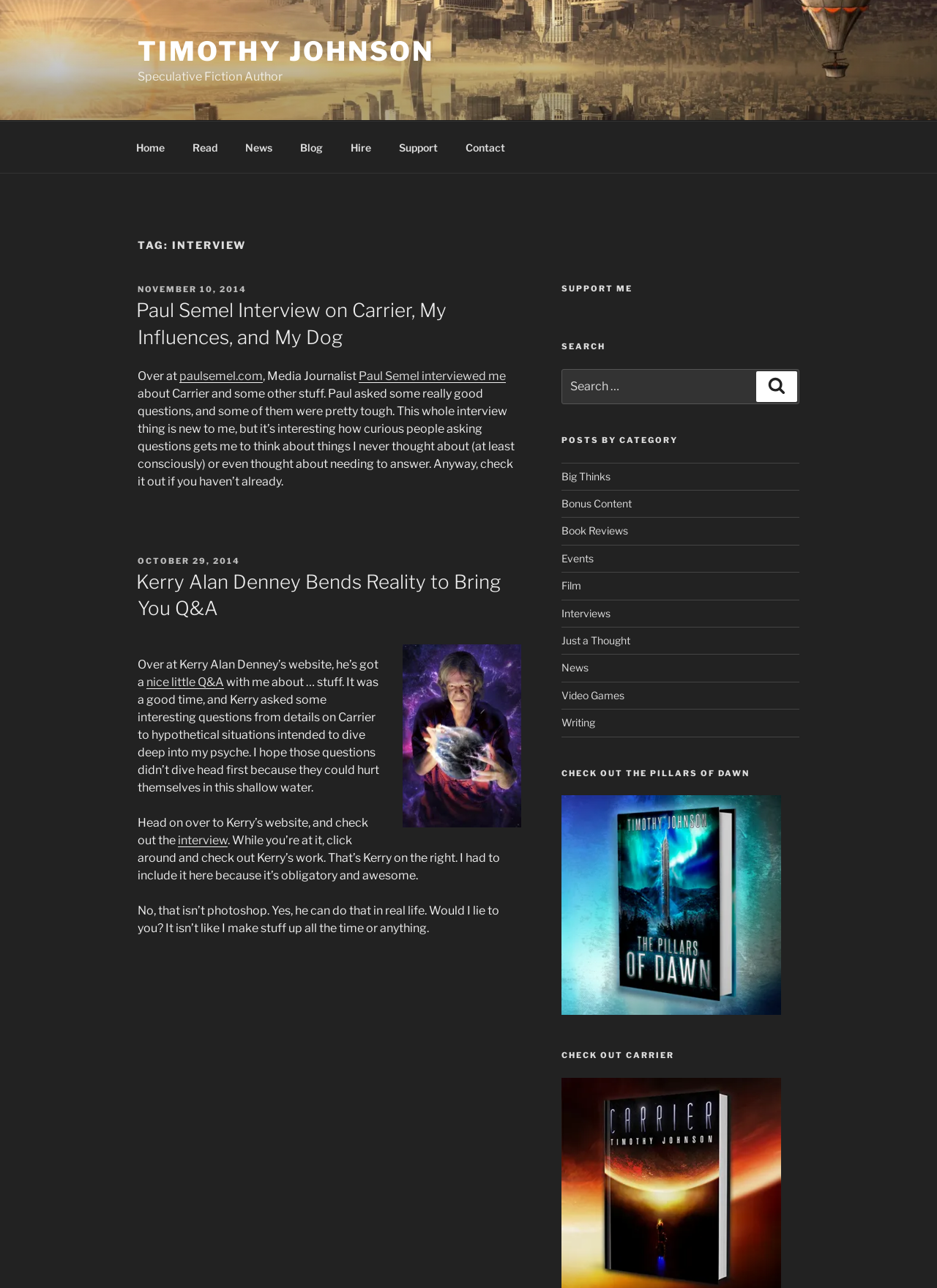Answer the question below using just one word or a short phrase: 
What is the date of the interview with Paul Semel?

November 10, 2014